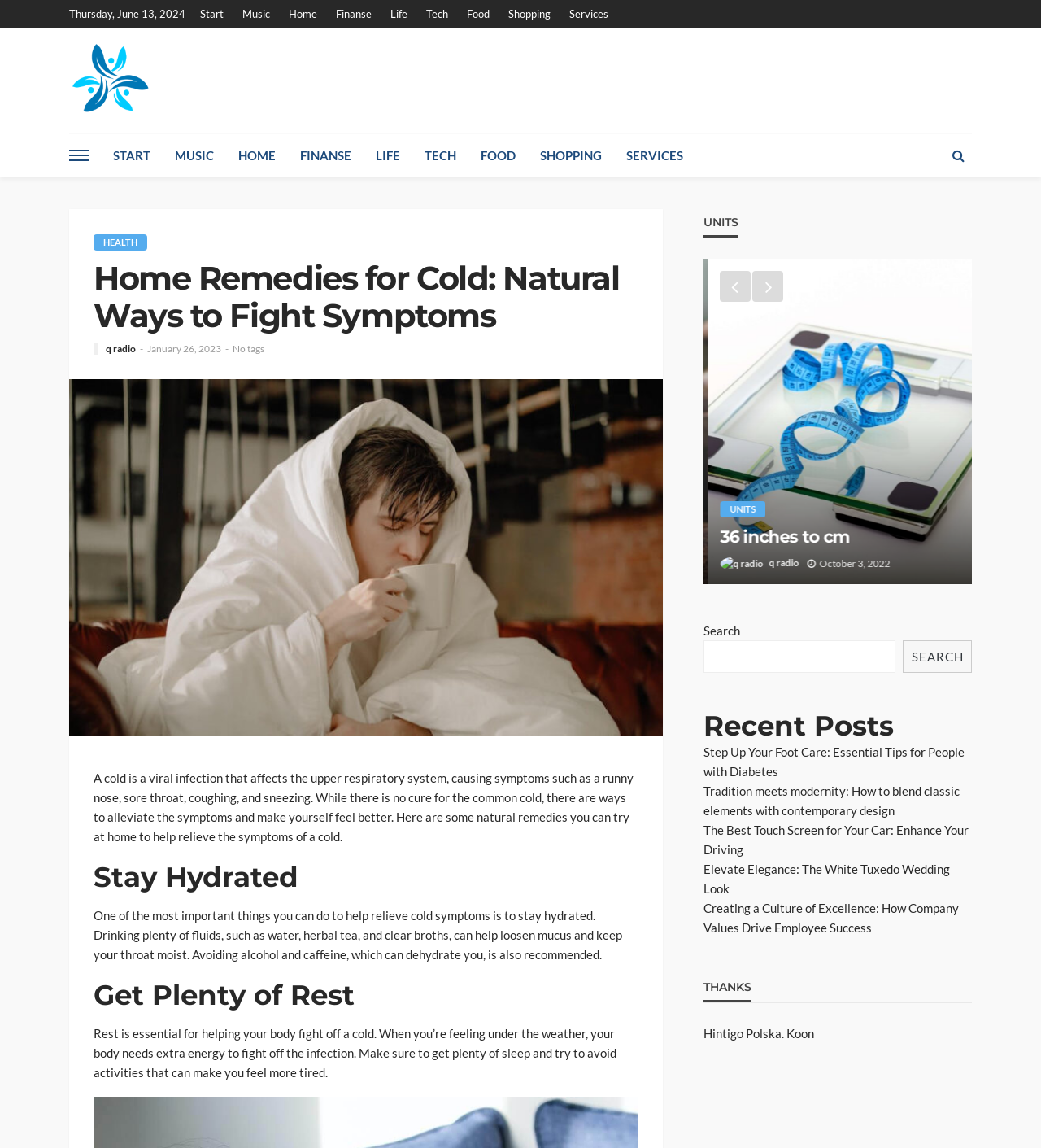What is the date mentioned in the 'UNITS' section?
Based on the image, answer the question with a single word or brief phrase.

October 3, 2022